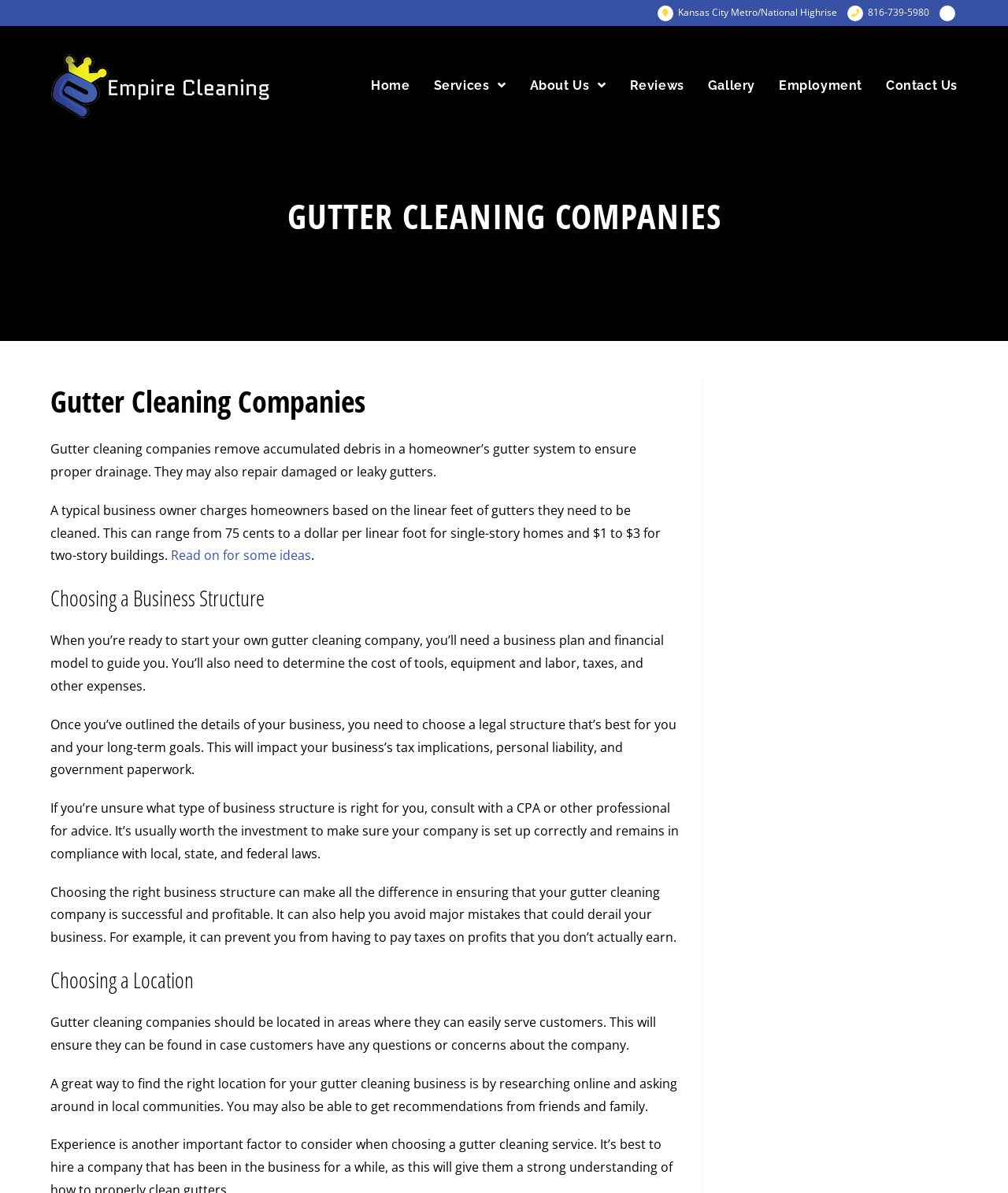Can you specify the bounding box coordinates for the region that should be clicked to fulfill this instruction: "Create a Website Account".

None